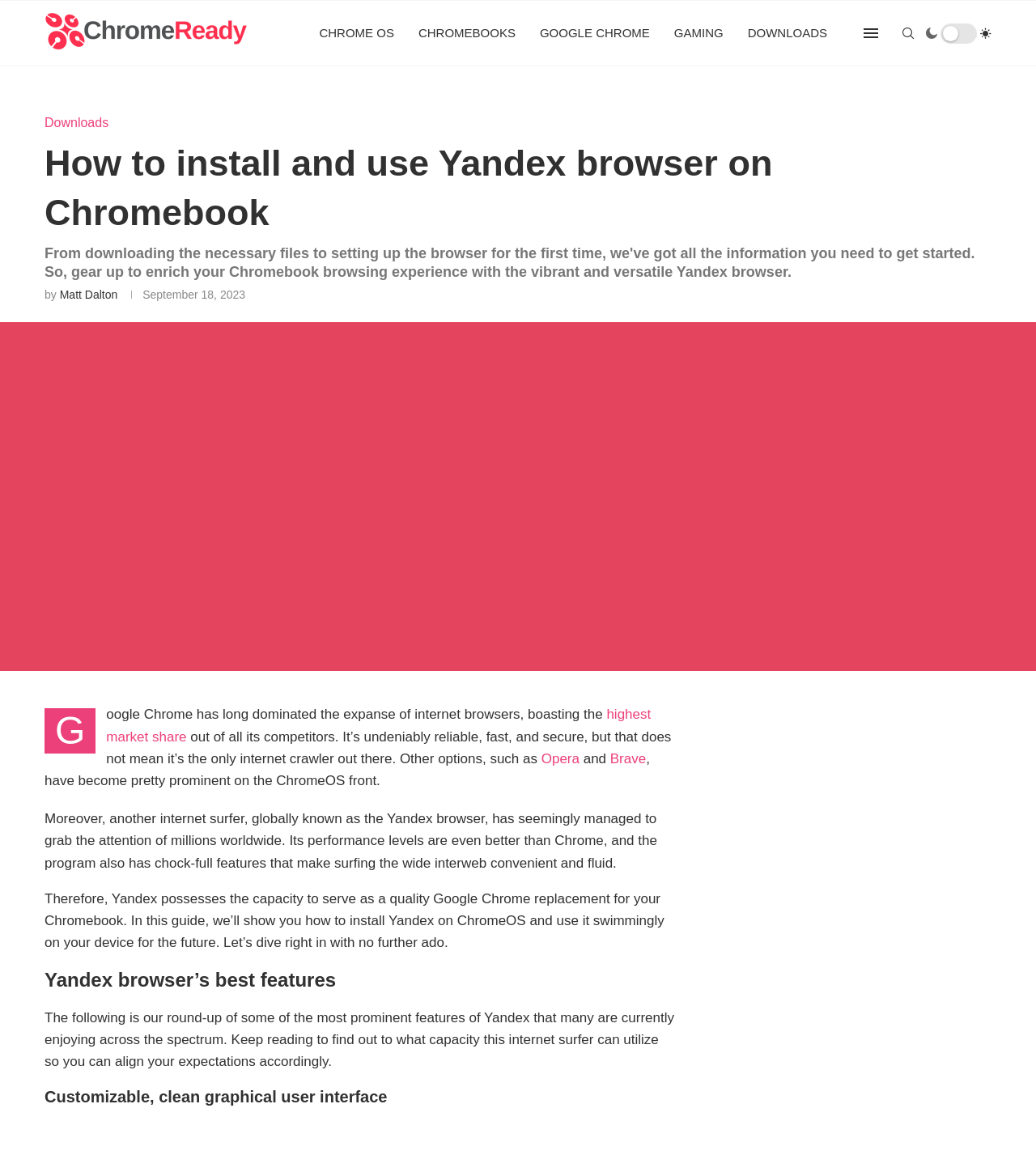Convey a detailed summary of the webpage, mentioning all key elements.

This webpage is a step-by-step guide to installing and using the Yandex browser on a Chromebook. At the top, there is a layout table with several links, including "Chrome Ready", "CHROME OS", "CHROMEBOOKS", "GOOGLE CHROME", "GAMING", and "DOWNLOADS", which are evenly spaced across the top of the page. There is also a search link and an empty link on the right side of the top section.

Below the top section, there is a heading that reads "How to install and use Yandex browser on Chromebook" followed by a subheading that provides a brief overview of the guide. The author's name, "Matt Dalton", and the publication date, "September 18, 2023", are displayed below the subheading.

The main content of the guide starts with a paragraph that discusses Google Chrome's dominance in the internet browser market, but mentions that other options like Opera and Brave are available. The text then shifts its focus to the Yandex browser, highlighting its performance and features that make it a convenient and fluid internet surfing experience.

The guide is divided into sections, with headings that include "Yandex browser's best features" and "Customizable, clean graphical user interface". These sections likely provide more detailed information about the benefits and features of using the Yandex browser on a Chromebook.